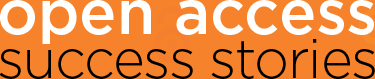Please examine the image and provide a detailed answer to the question: What is the focus of Christine Rob's book?

The focus of Christine Rob's book is being approachable and enhancing interpersonal relationships, as mentioned in the caption, which provides context to the theme of self-improvement and empowerment.